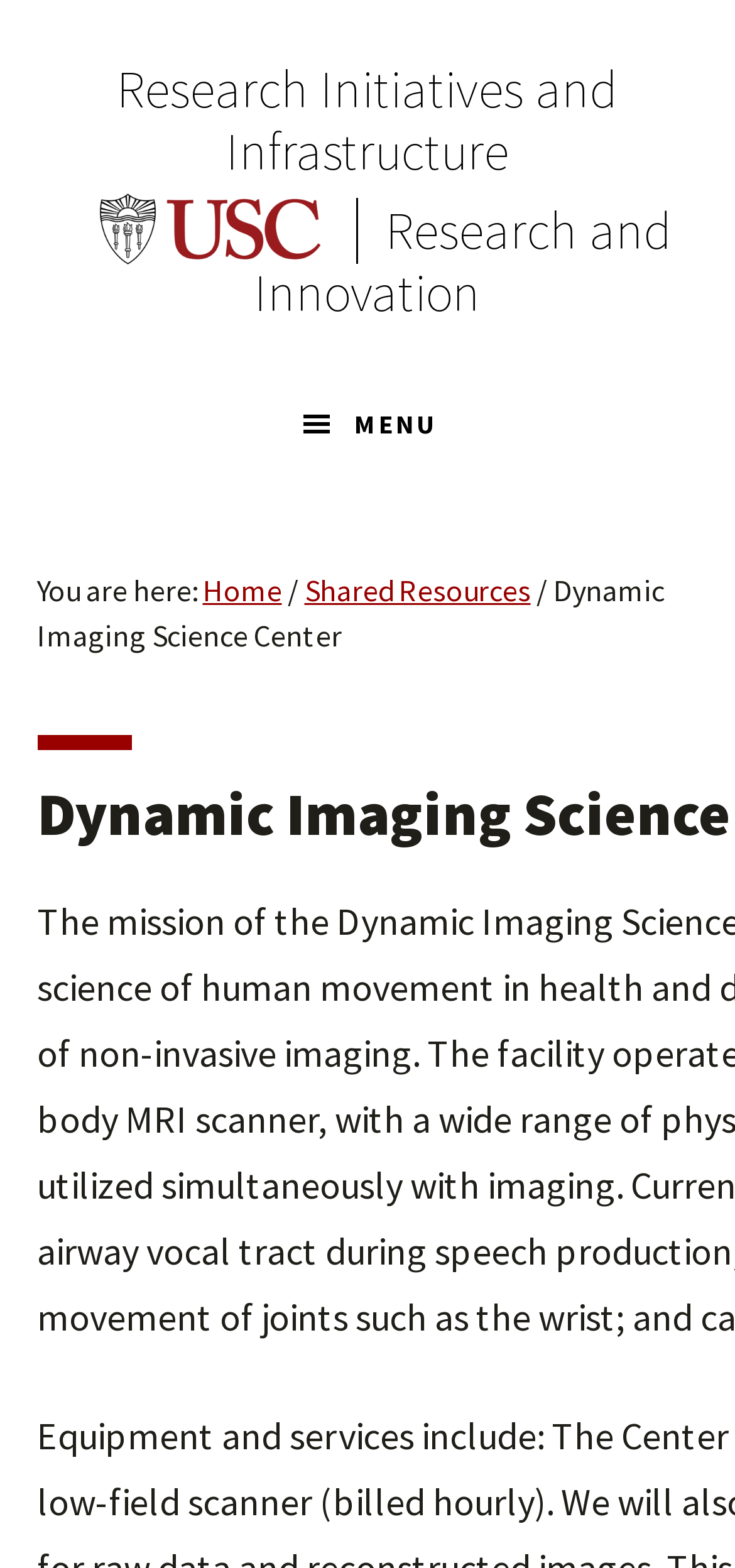What is the purpose of the button with the MENU icon?
Give a detailed explanation using the information visible in the image.

I inferred the purpose of the button by looking at its properties, such as 'pressed: false' and 'expanded: False', which suggest that it is a toggle button to expand or collapse a menu.